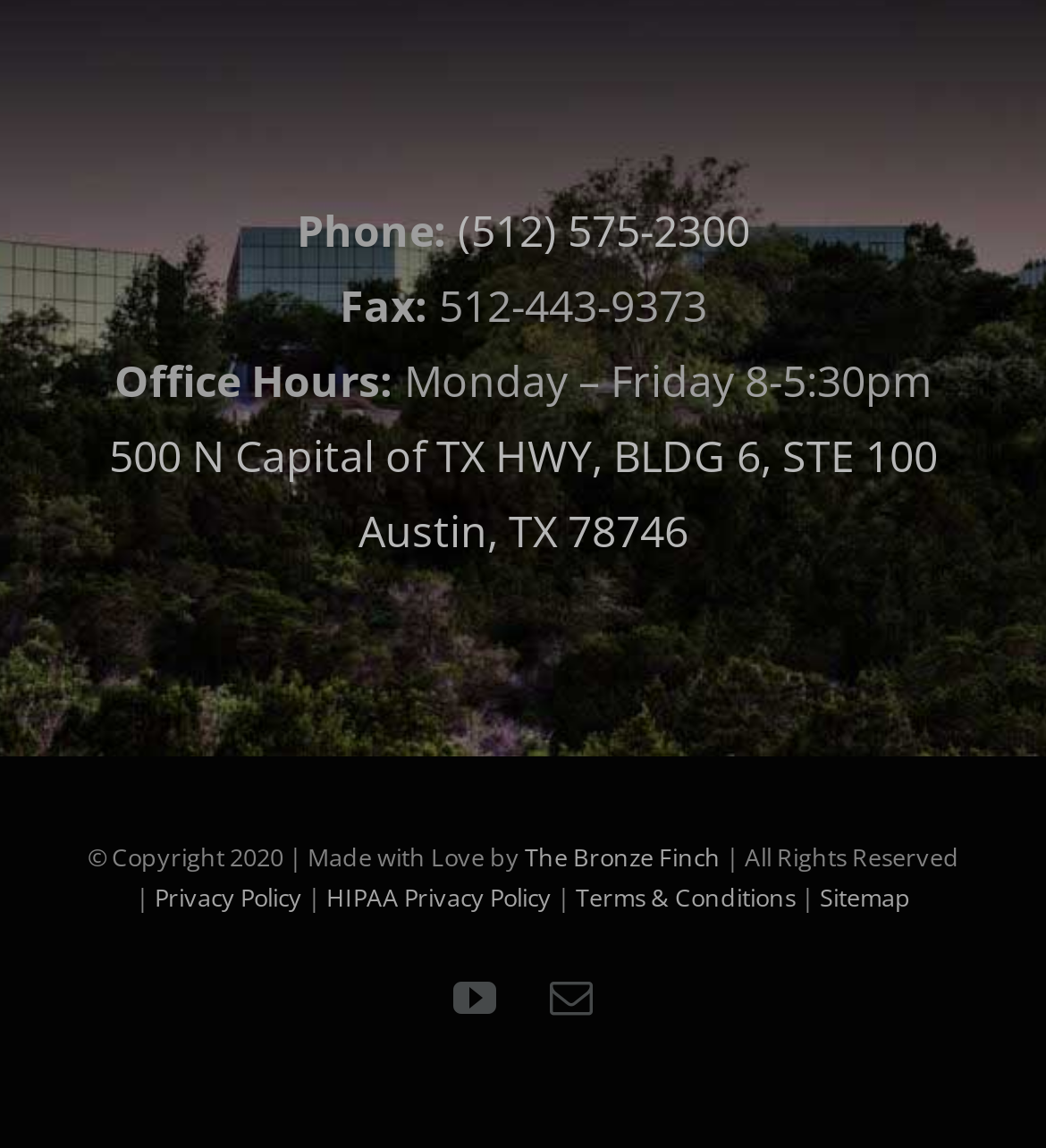Please identify the bounding box coordinates of the clickable region that I should interact with to perform the following instruction: "Click on 'Authors'". The coordinates should be expressed as four float numbers between 0 and 1, i.e., [left, top, right, bottom].

None